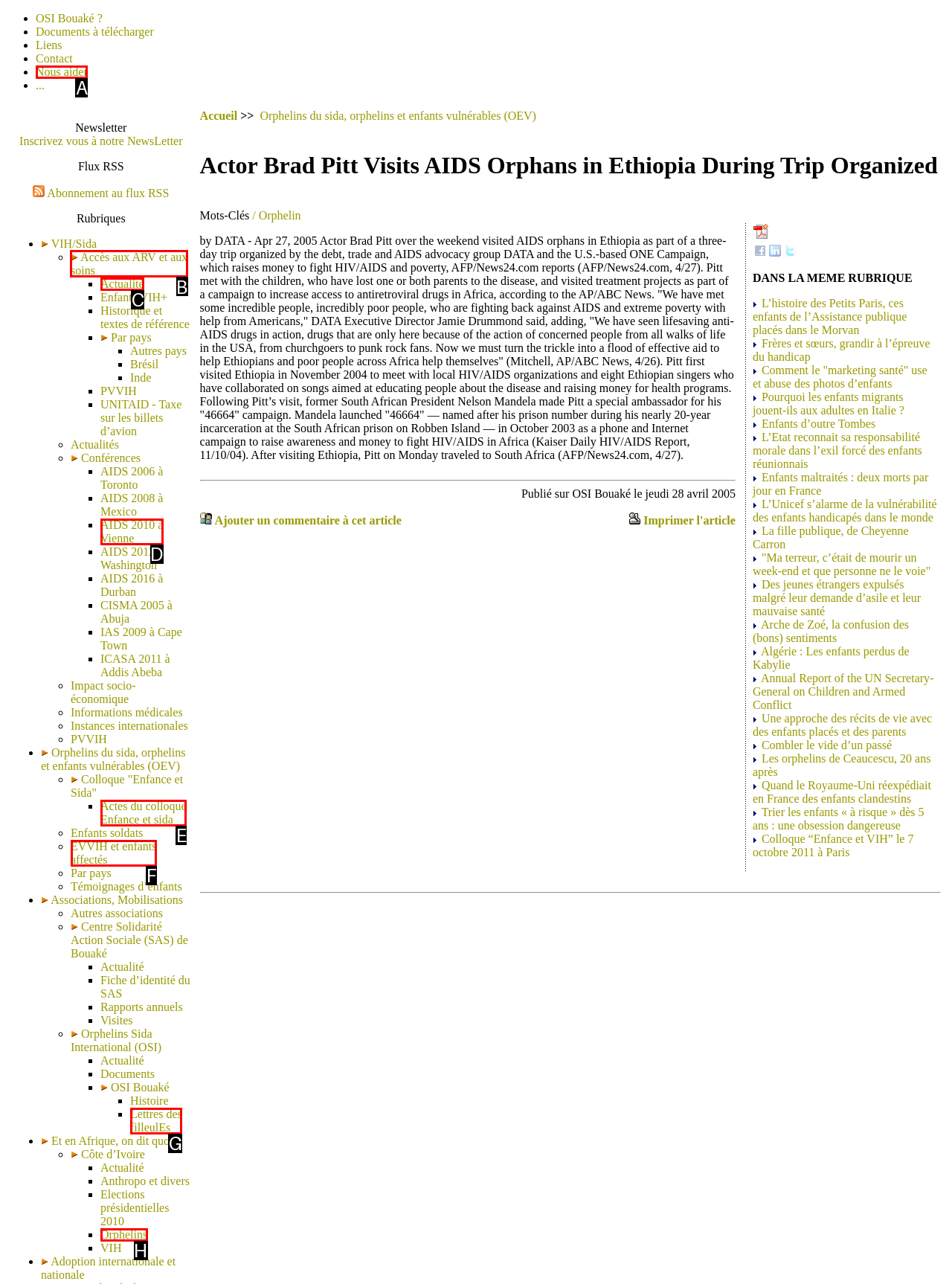Identify the correct option to click in order to accomplish the task: Read about 'Accès aux ARV et aux soins' Provide your answer with the letter of the selected choice.

B